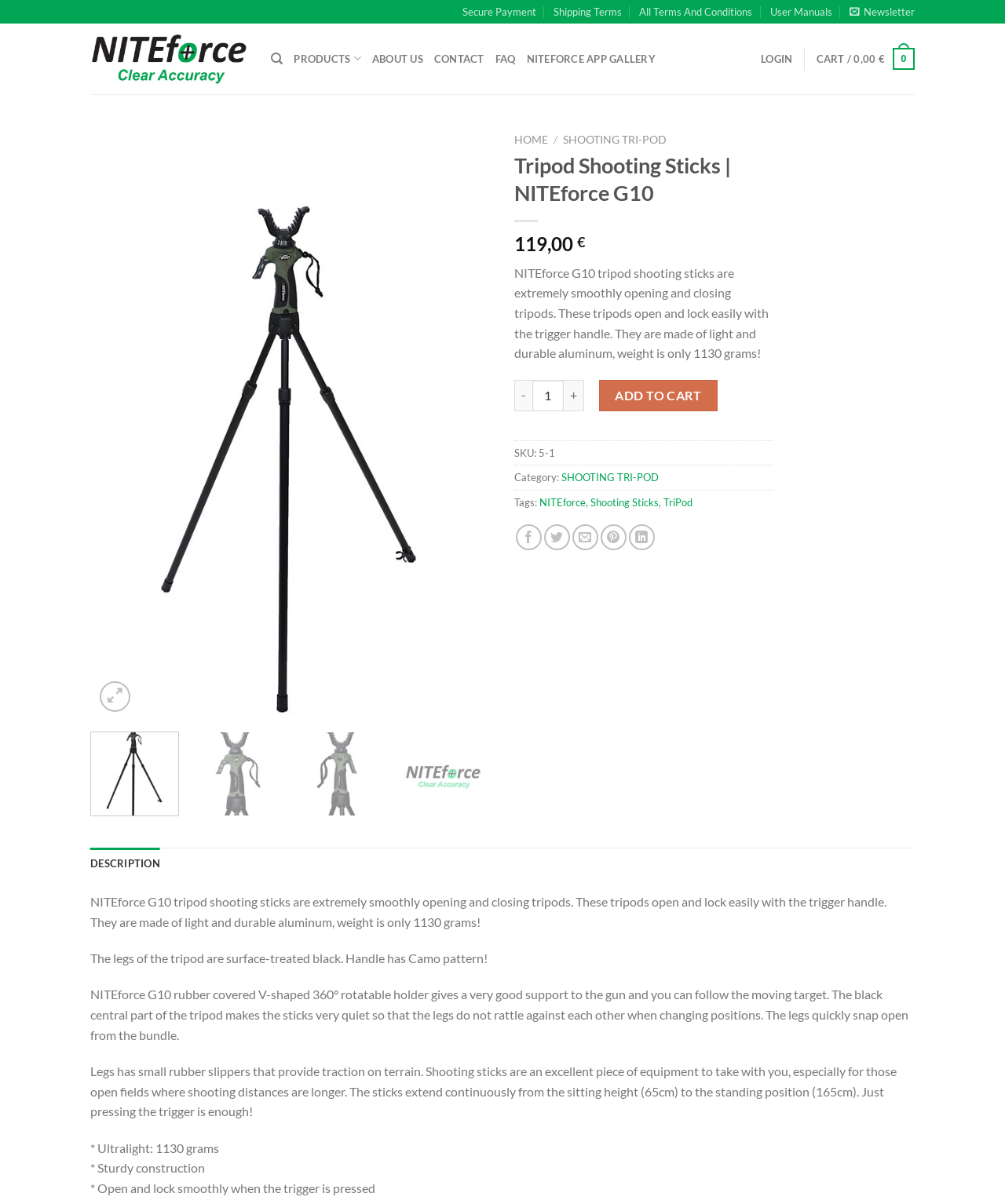Specify the bounding box coordinates for the region that must be clicked to perform the given instruction: "Go to top of the page".

[0.953, 0.804, 0.983, 0.829]